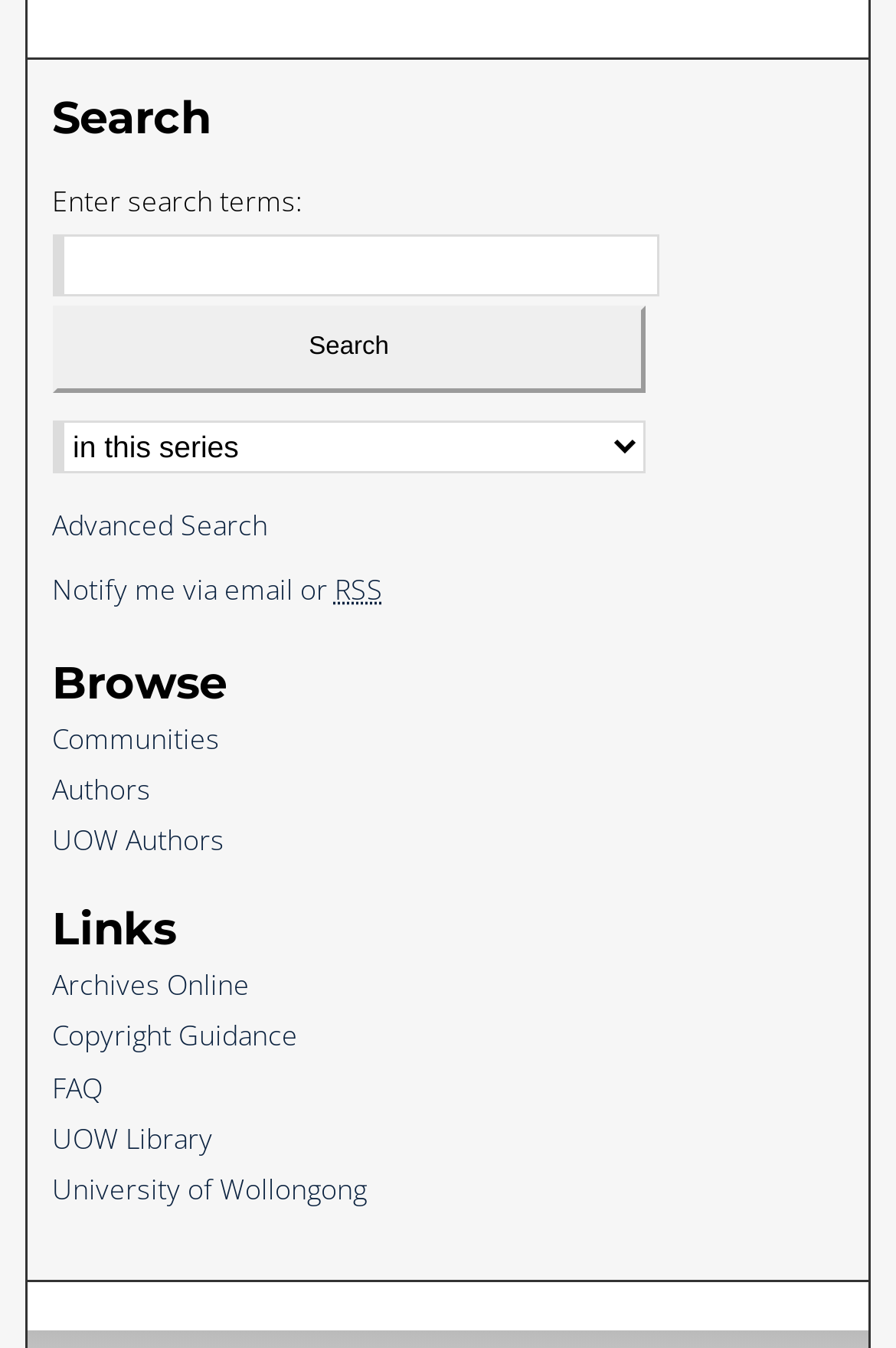Show the bounding box coordinates of the region that should be clicked to follow the instruction: "Visit Archives Online."

[0.058, 0.673, 0.674, 0.697]